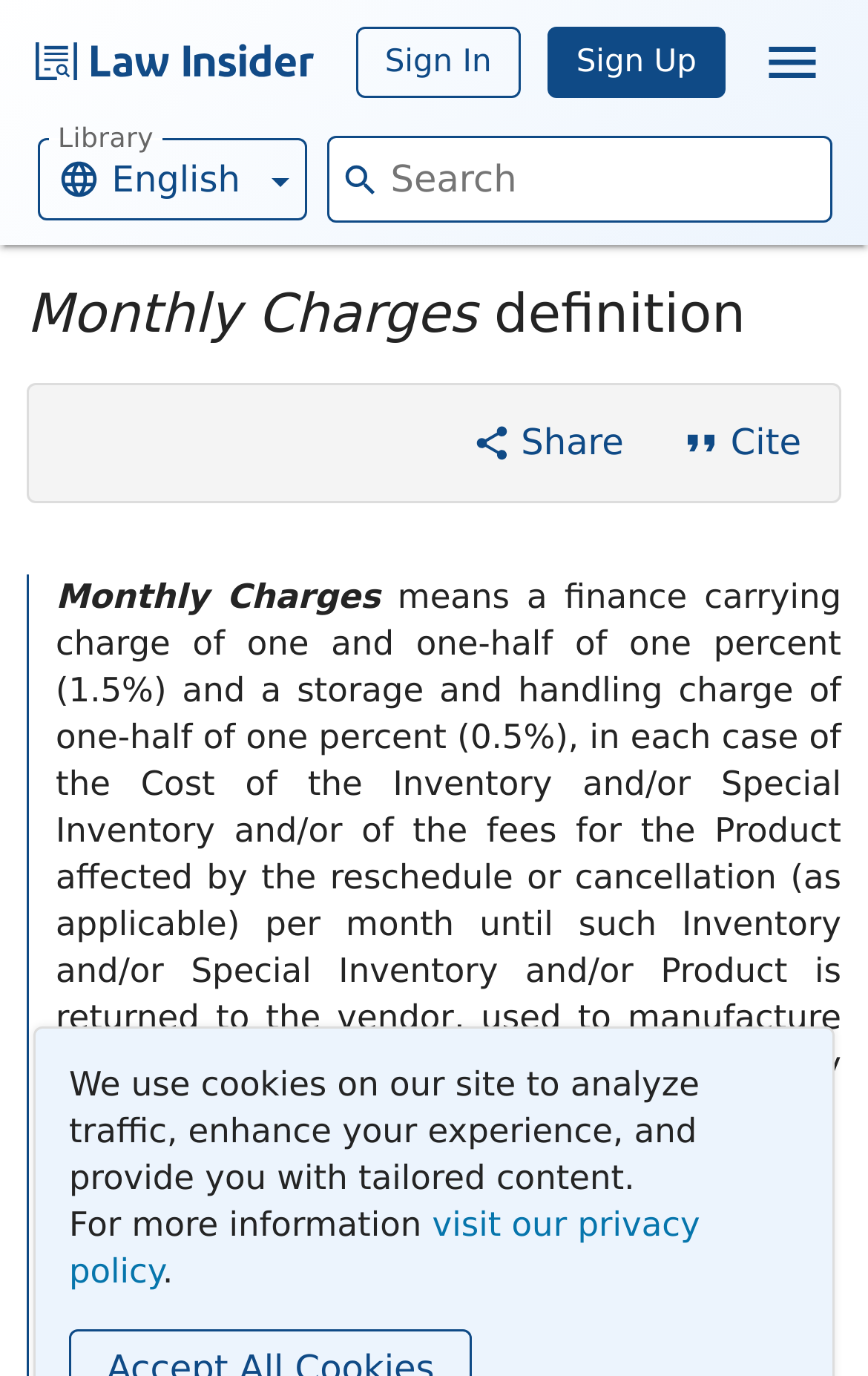Pinpoint the bounding box coordinates of the clickable area necessary to execute the following instruction: "Sign In". The coordinates should be given as four float numbers between 0 and 1, namely [left, top, right, bottom].

[0.41, 0.019, 0.6, 0.071]